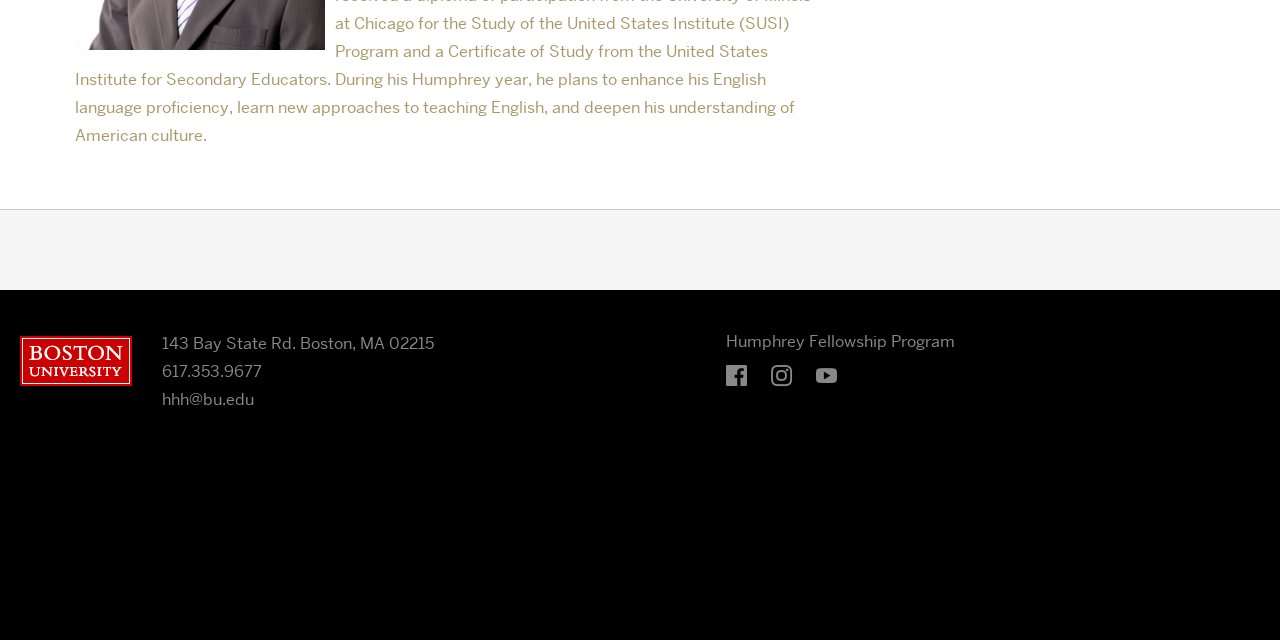Using the provided description: "Humphrey Fellowship Program", find the bounding box coordinates of the corresponding UI element. The output should be four float numbers between 0 and 1, in the format [left, top, right, bottom].

[0.567, 0.517, 0.746, 0.55]